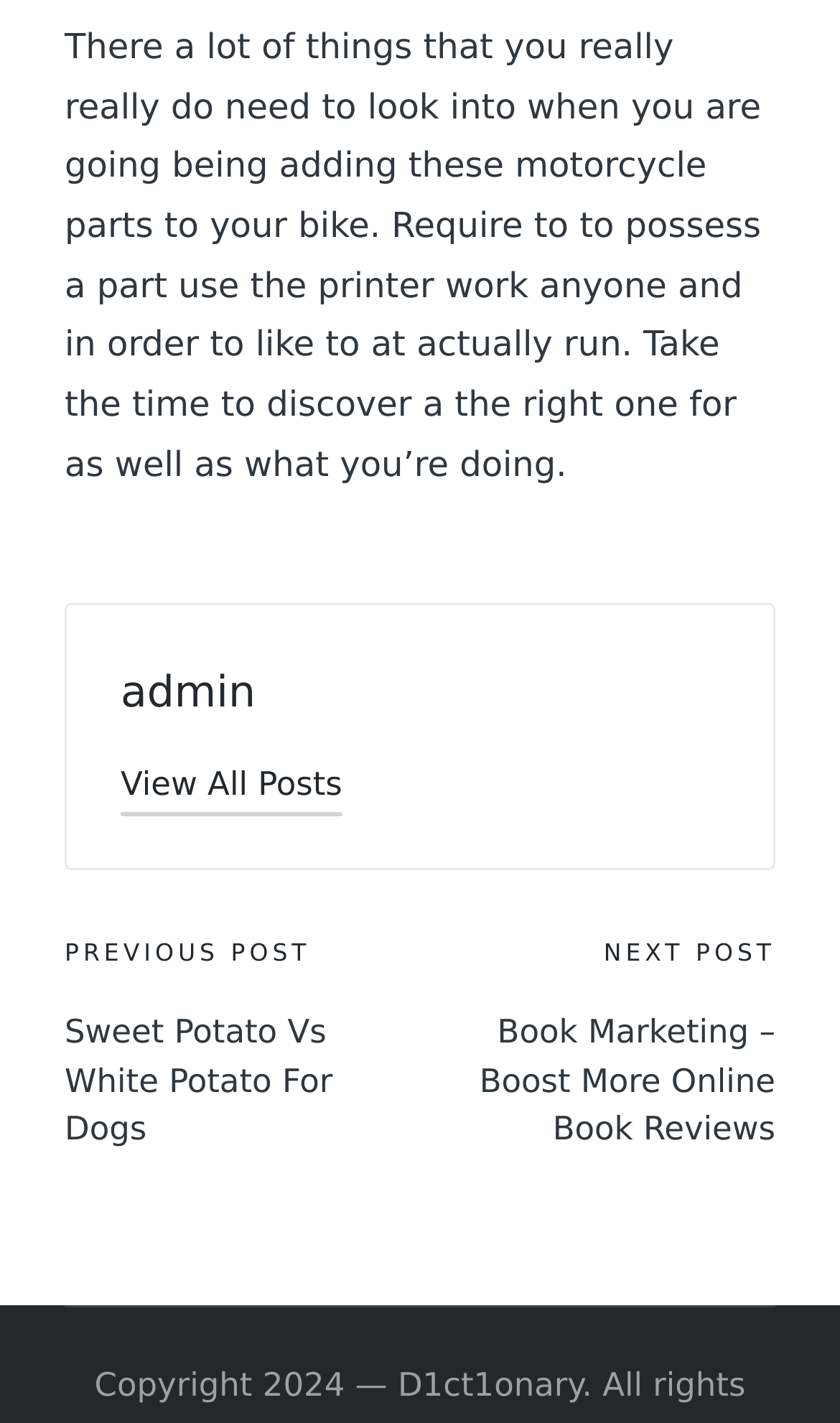Find the bounding box of the web element that fits this description: "admin".

[0.144, 0.467, 0.304, 0.503]